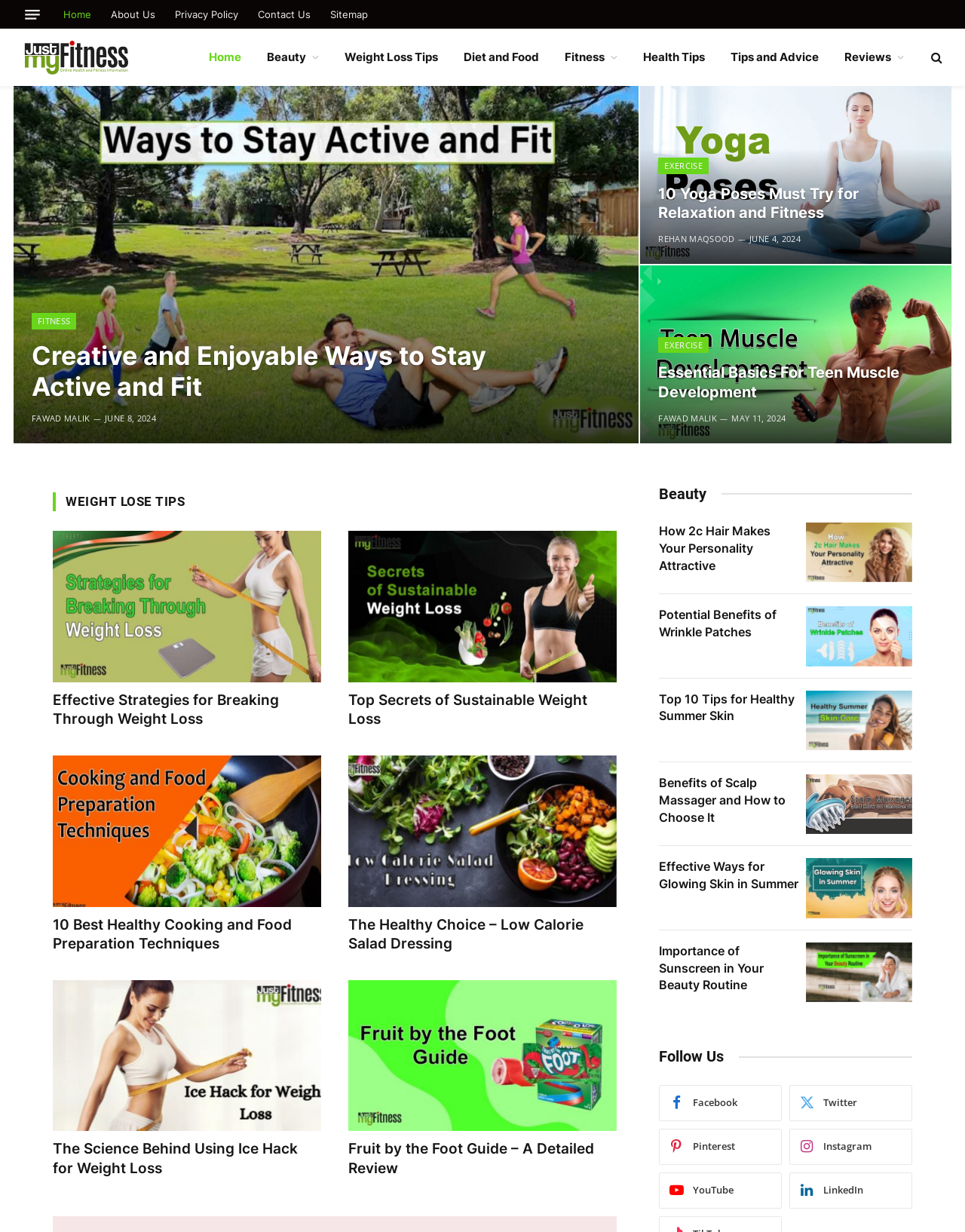Please find the bounding box coordinates of the element that you should click to achieve the following instruction: "Click the 'Menu' button". The coordinates should be presented as four float numbers between 0 and 1: [left, top, right, bottom].

[0.026, 0.003, 0.041, 0.02]